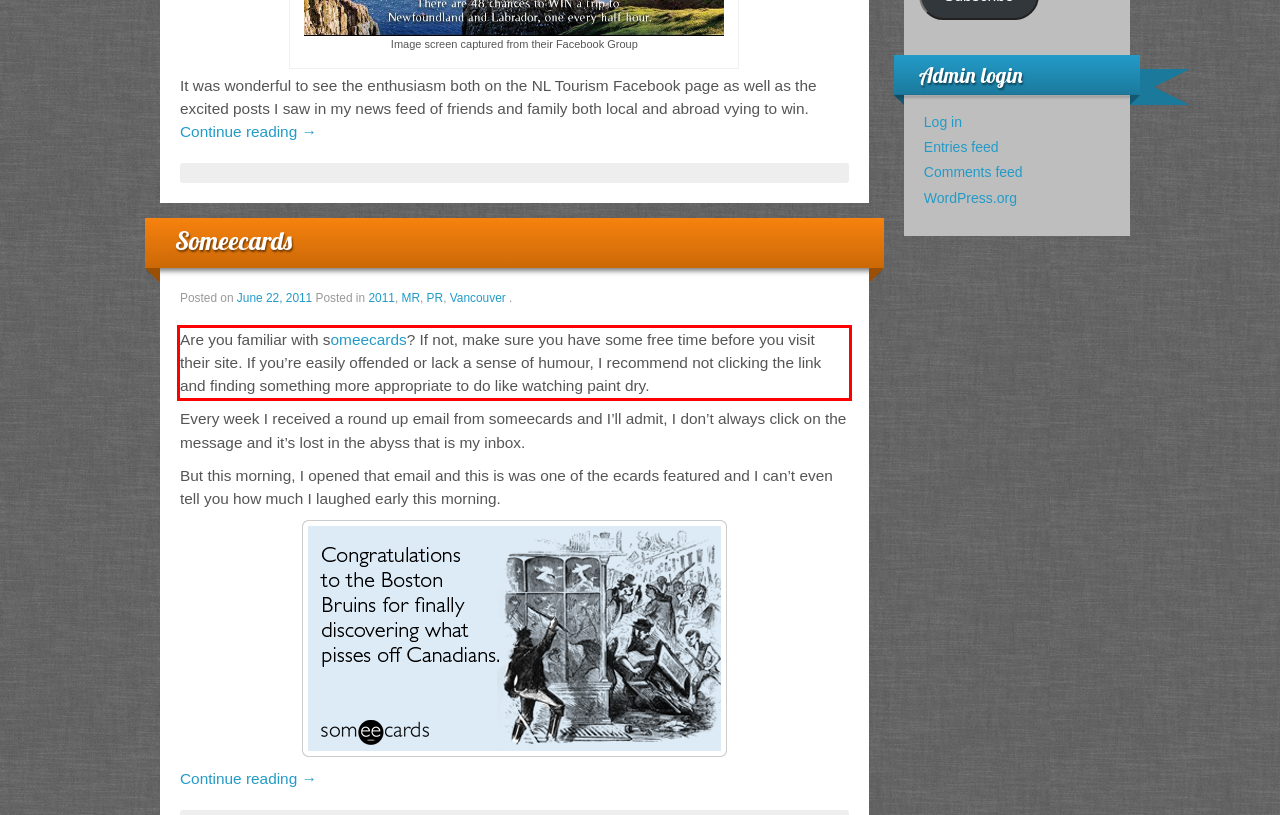From the provided screenshot, extract the text content that is enclosed within the red bounding box.

Are you familiar with someecards? If not, make sure you have some free time before you visit their site. If you’re easily offended or lack a sense of humour, I recommend not clicking the link and finding something more appropriate to do like watching paint dry.